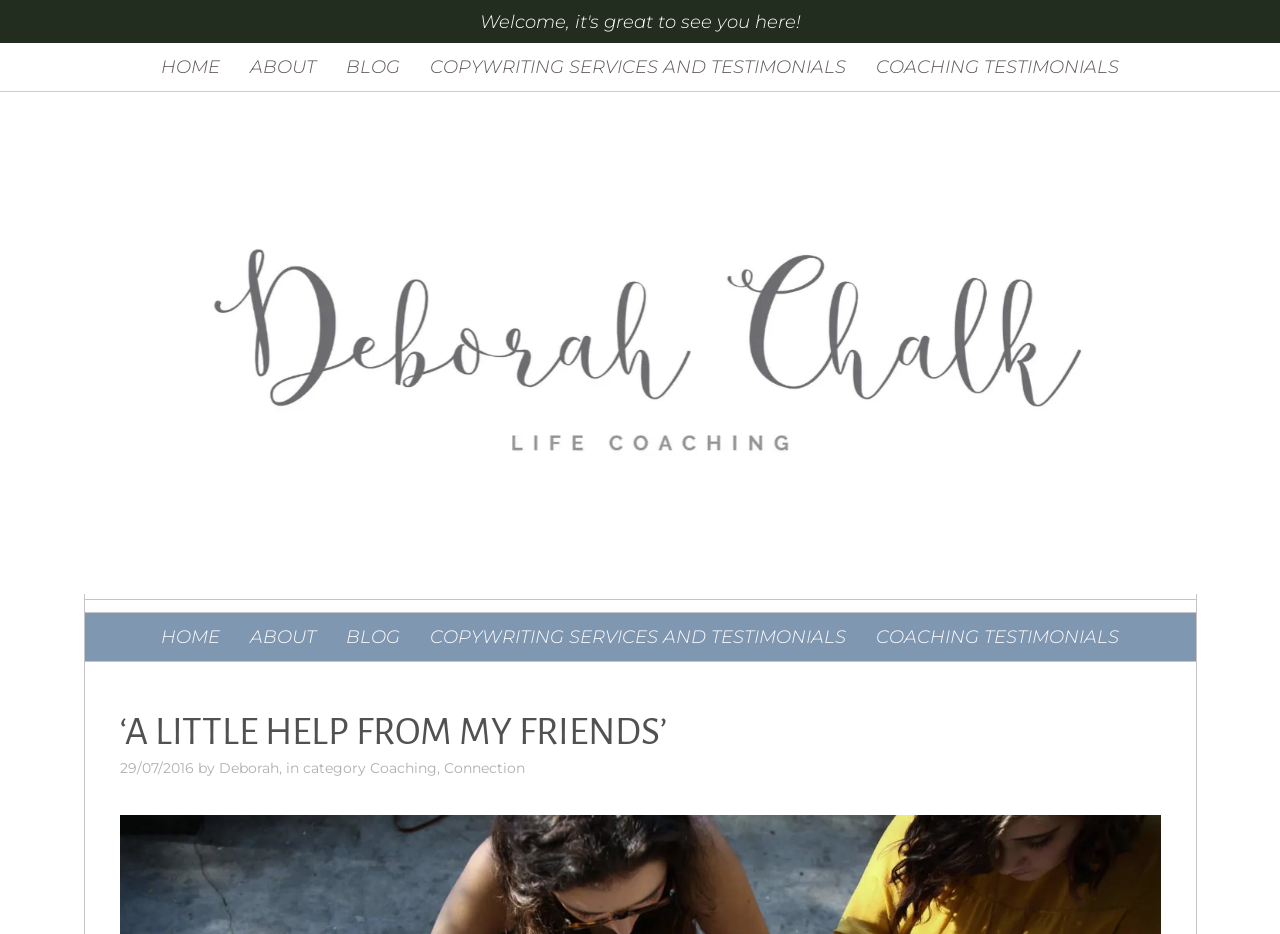What categories is the blog post classified under?
Using the information from the image, answer the question thoroughly.

I found the links 'Coaching' and 'Connection' which are located below the header and are preceded by the text 'in category', indicating they are the categories the blog post is classified under.